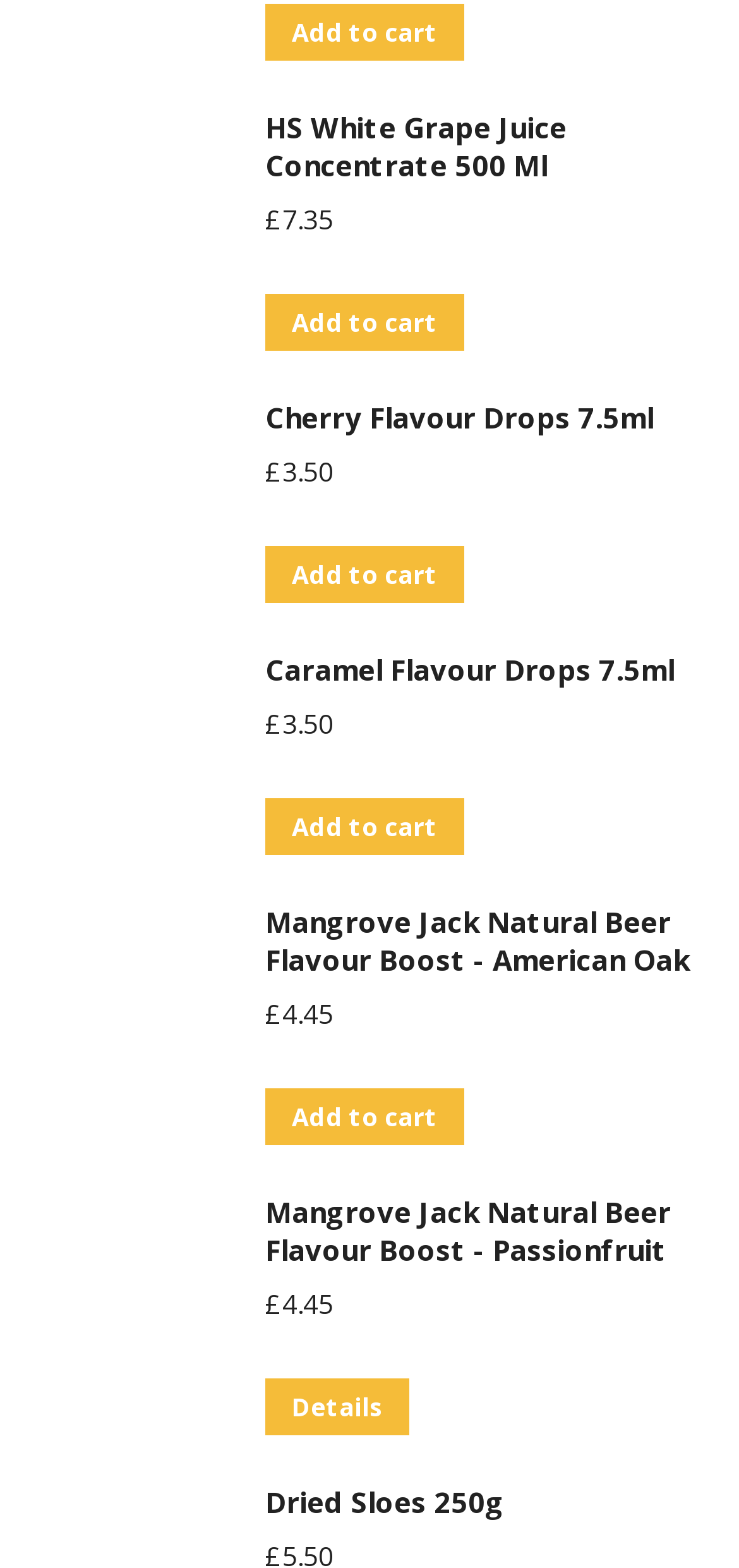Please give the bounding box coordinates of the area that should be clicked to fulfill the following instruction: "View Dried Sloes 250g details". The coordinates should be in the format of four float numbers from 0 to 1, i.e., [left, top, right, bottom].

[0.359, 0.946, 0.682, 0.97]